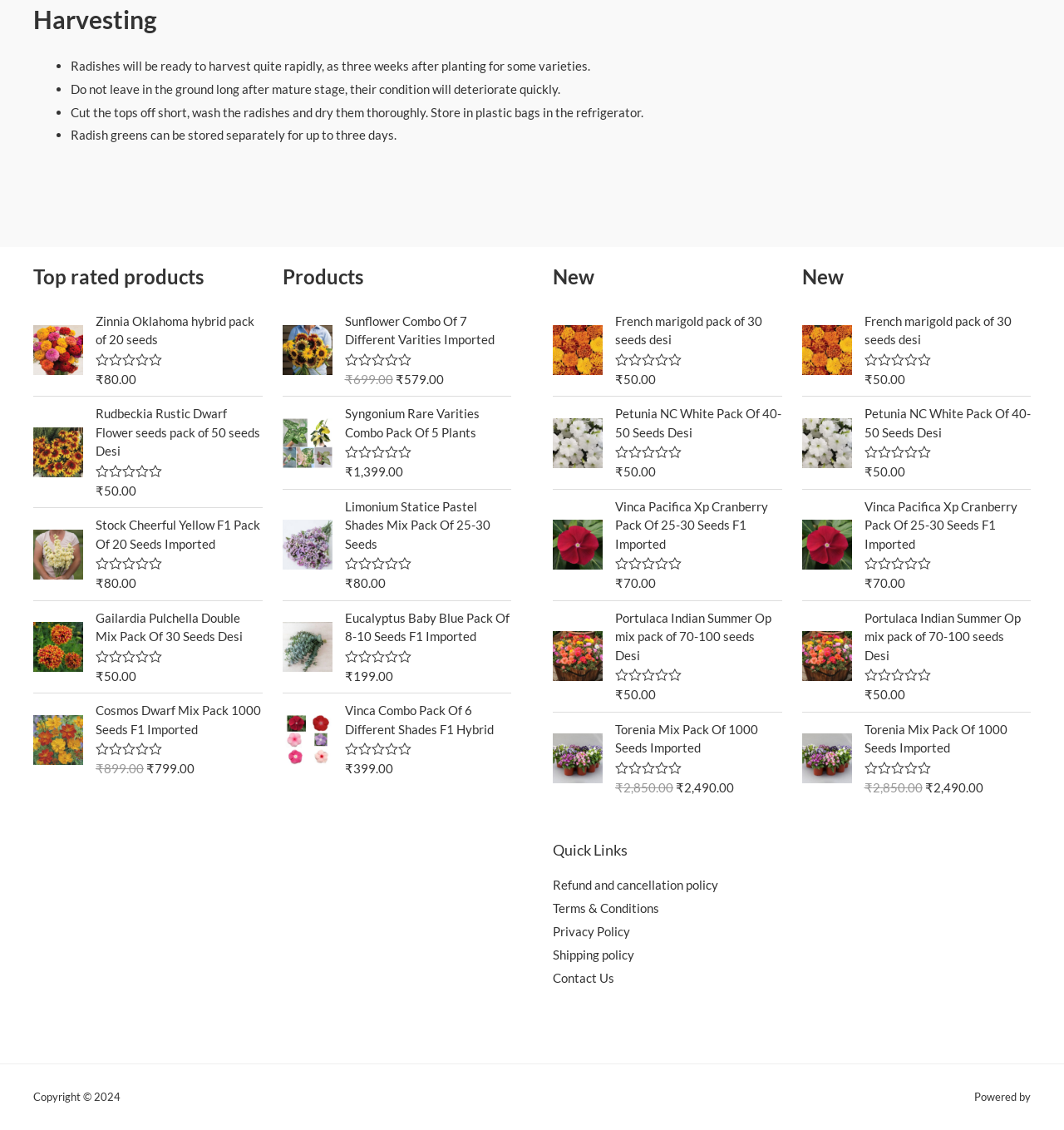Identify the bounding box coordinates of the clickable region to carry out the given instruction: "Click on the 'French marigold pack of 30 seeds desi' link".

[0.578, 0.276, 0.735, 0.309]